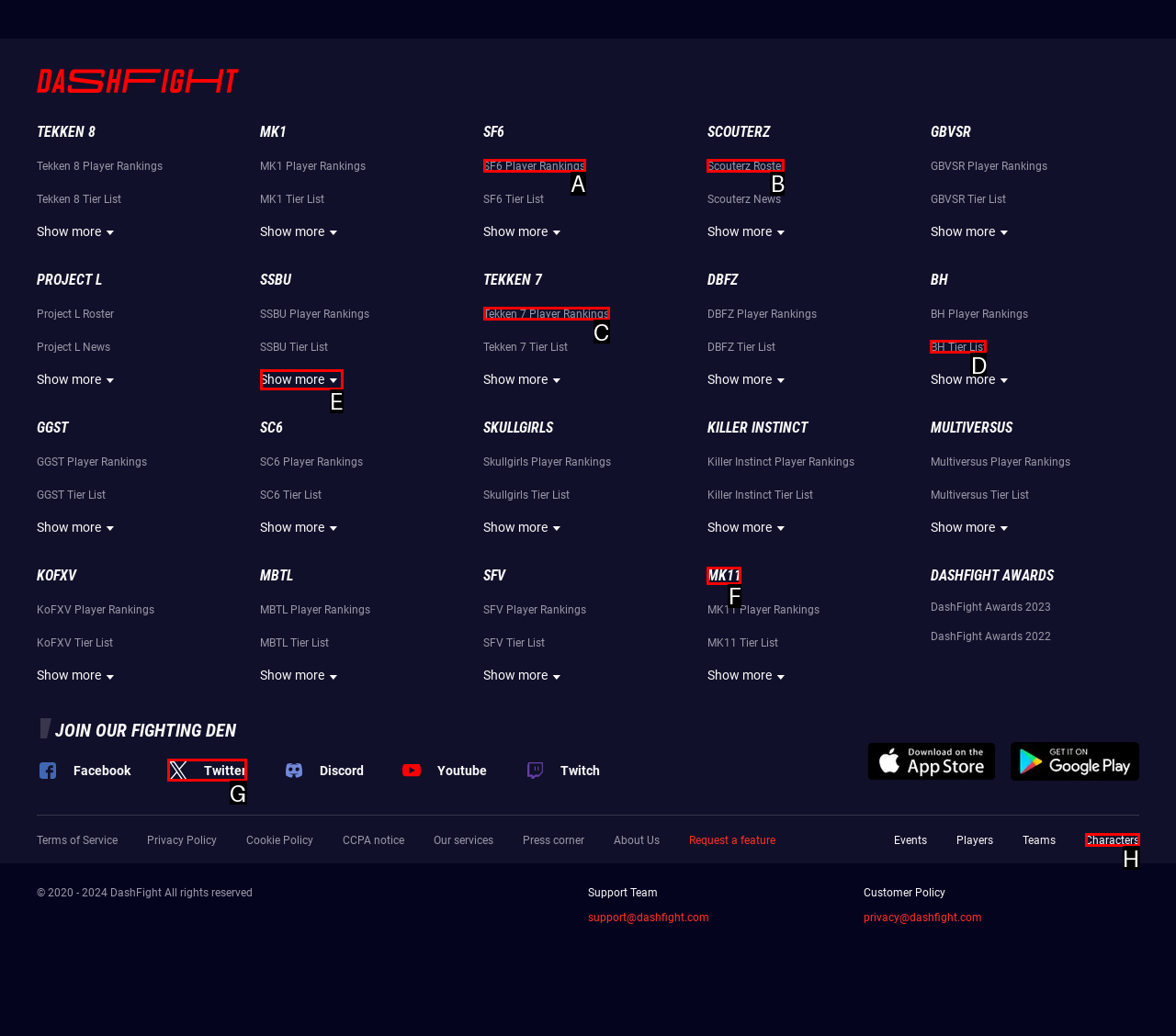Match the following description to the correct HTML element: Tekken 7 Player Rankings Indicate your choice by providing the letter.

C